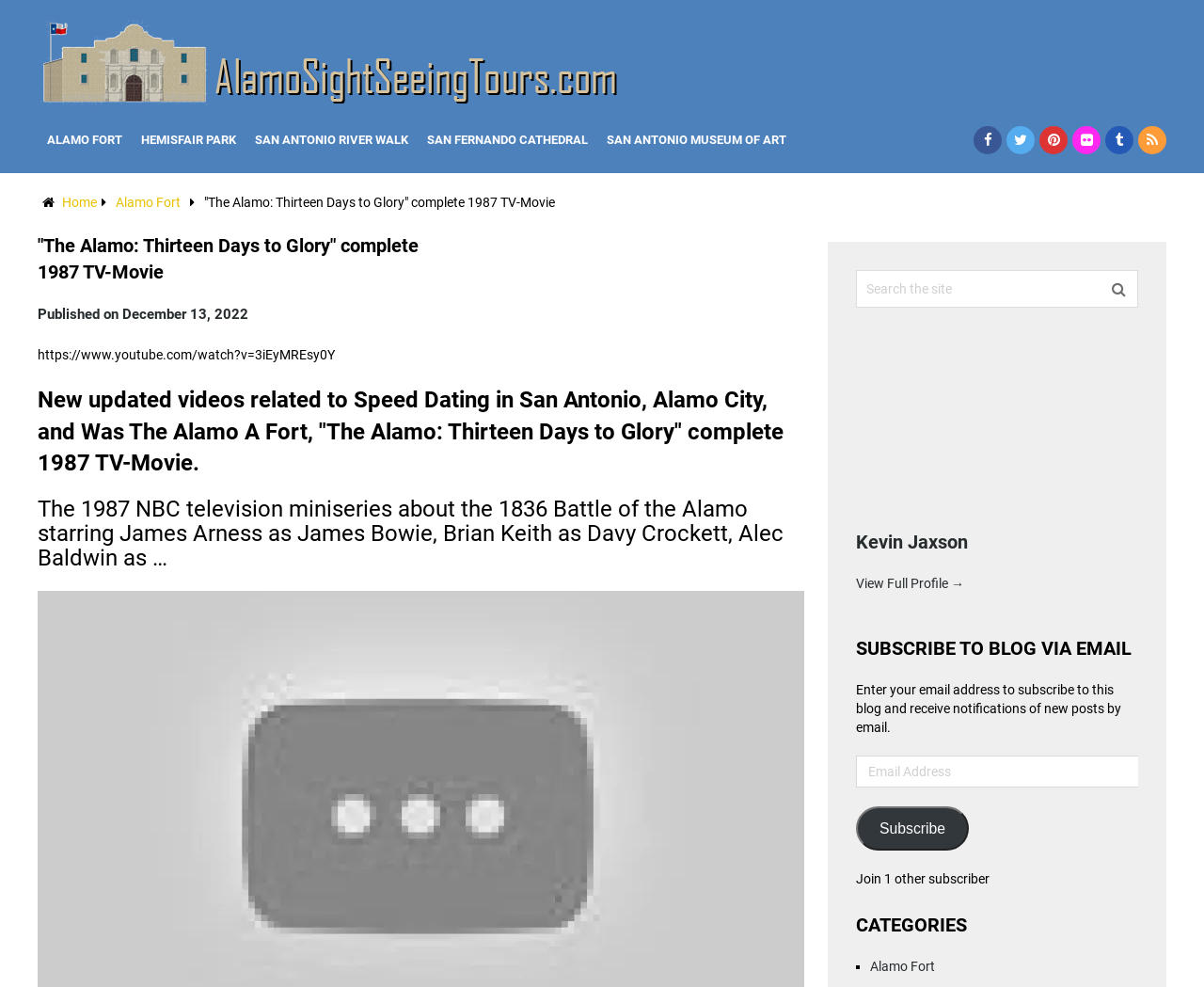Describe every aspect of the webpage in a detailed manner.

This webpage is about AlamoSightSeeingTours.com, a website related to the Alamo and San Antonio, Texas. At the top, there is a heading with the website's name, accompanied by a link and an image. Below this, there are five links to different attractions in San Antonio, including the Alamo Fort, Hemisfair Park, and the San Antonio River Walk.

To the right of these links, there are six social media links, represented by icons. Below these, there is a link to the "Home" page, followed by a link to "Alamo Fort" and a static text displaying the title of a TV movie, "The Alamo: Thirteen Days to Glory" complete 1987 TV-Movie.

Further down, there is a header with the same title as the TV movie, followed by a static text displaying the publication date, December 13, 2022. Below this, there is a link to a YouTube video and a heading that mentions new updated videos related to Speed Dating in San Antonio and the Alamo.

The main content of the webpage is a description of the 1987 TV movie, which is a miniseries about the 1836 Battle of the Alamo. On the right side of the page, there is a search box with a button, an image of Kevin Jaxson, and a heading with his name. Below this, there is a link to view his full profile and a section to subscribe to the blog via email.

The webpage also has a section for categories, with a link to "Alamo Fort" and a list marker. Overall, the webpage appears to be a blog or website about the Alamo and San Antonio, with information about the TV movie and related topics.